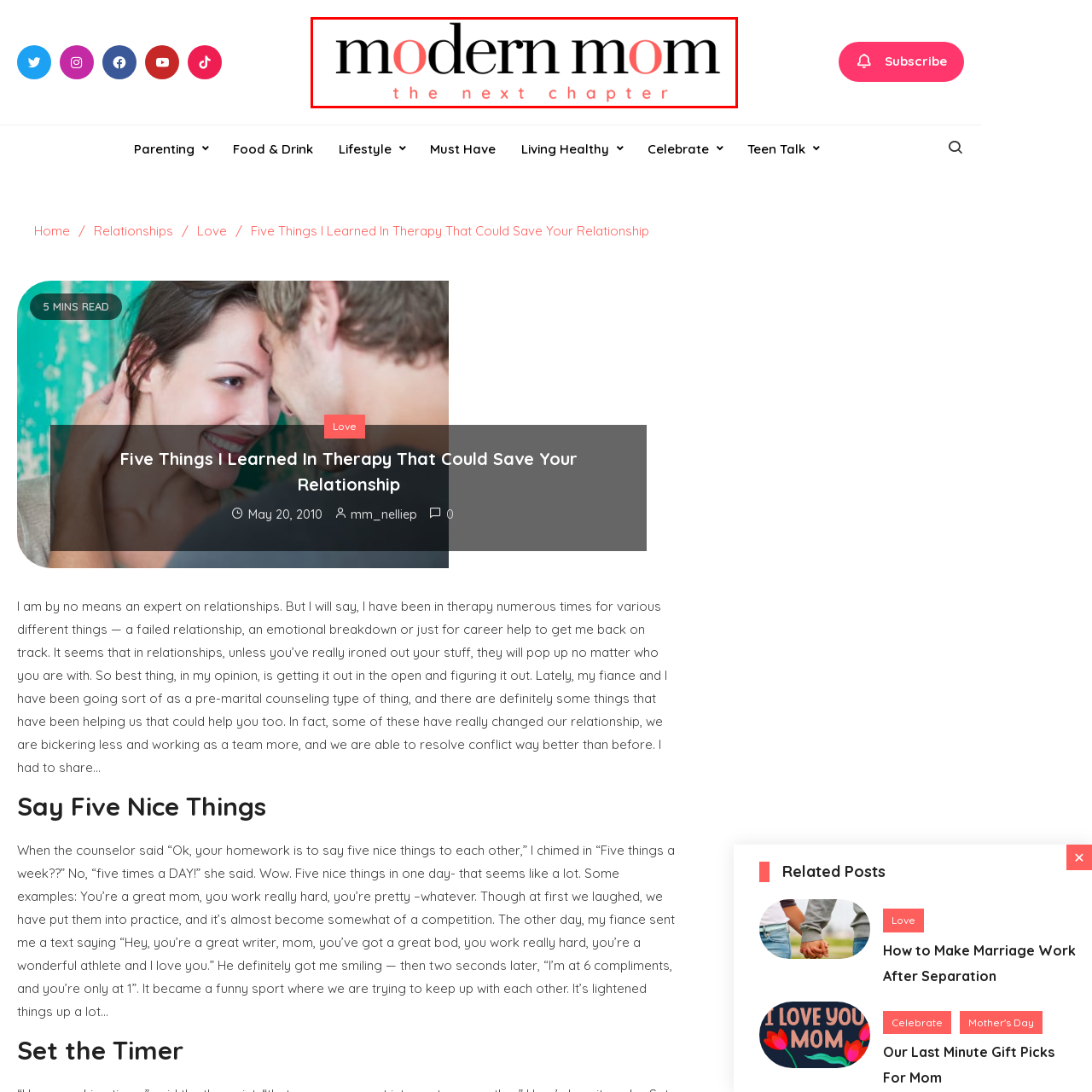What is the tagline of 'Modern Mom'?
Look at the image framed by the red bounding box and provide an in-depth response.

The logo of 'Modern Mom' is examined, and below the main text, the tagline 'the next chapter' is found, which suggests a focus on evolving roles and experiences in motherhood.